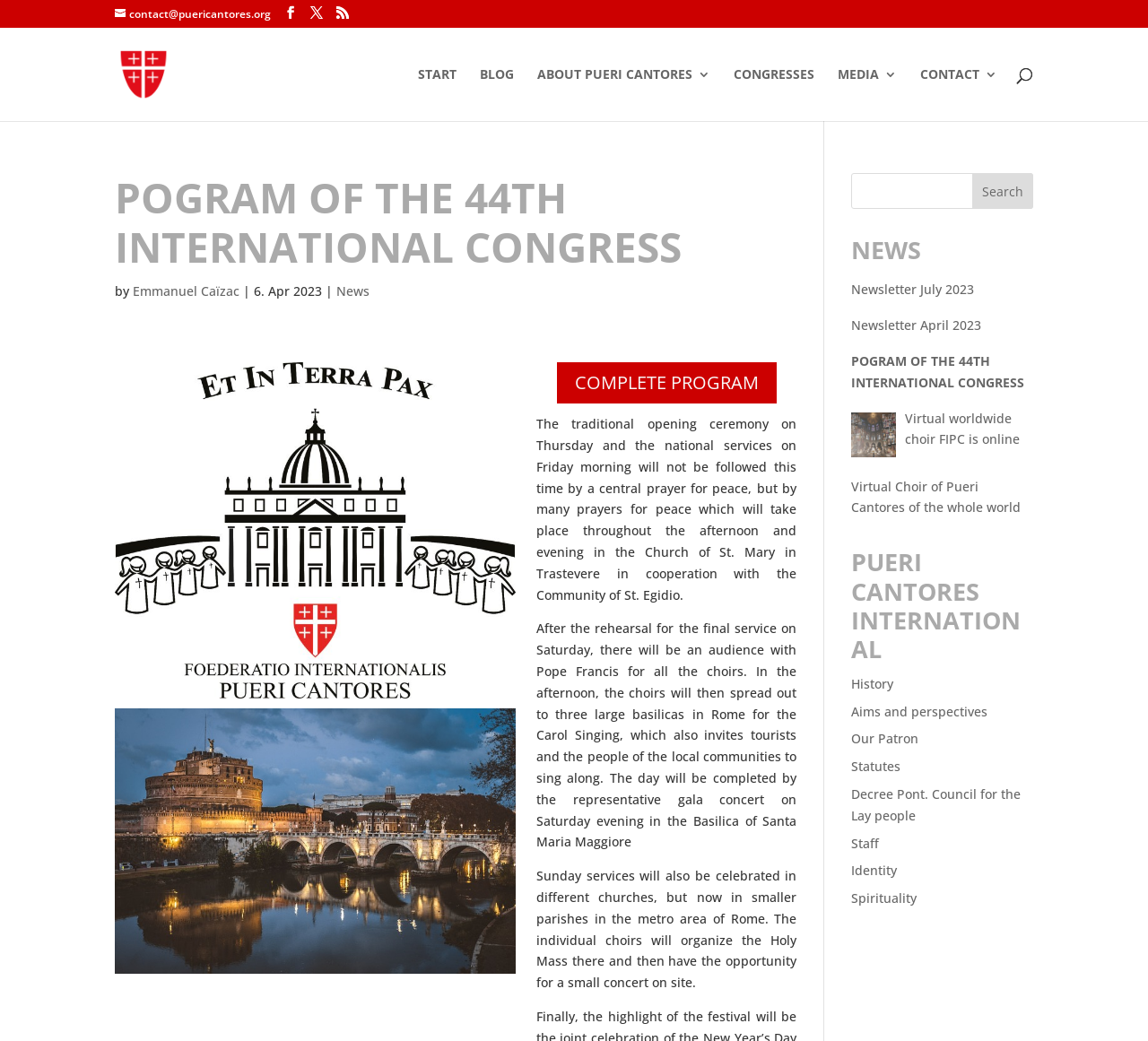What is the purpose of the search box at the top of the webpage?
From the image, respond using a single word or phrase.

Search for: